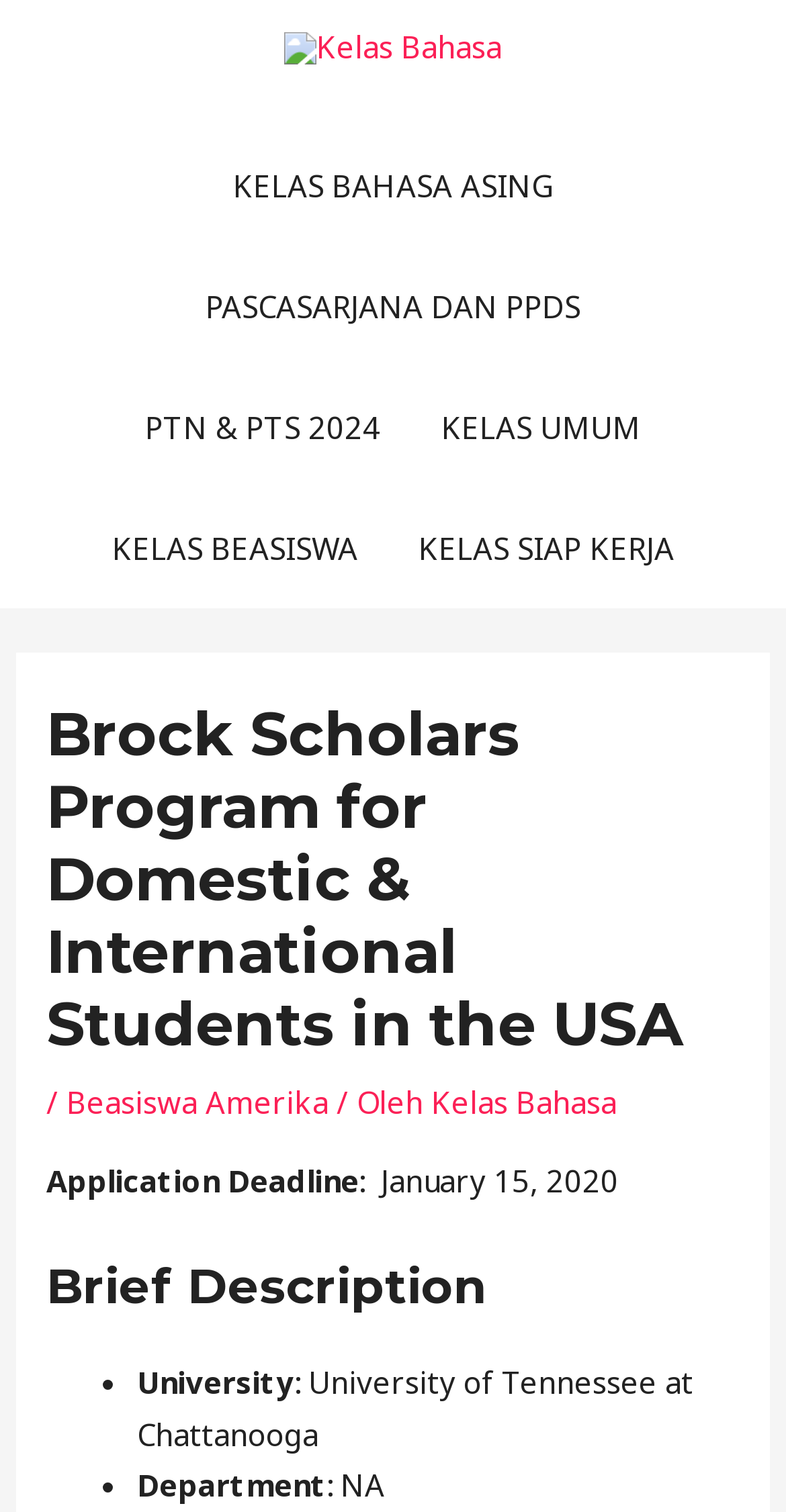Please provide a short answer using a single word or phrase for the question:
What is the navigation menu item above 'KELAS BAHASA ASING'?

Navigasi Situs